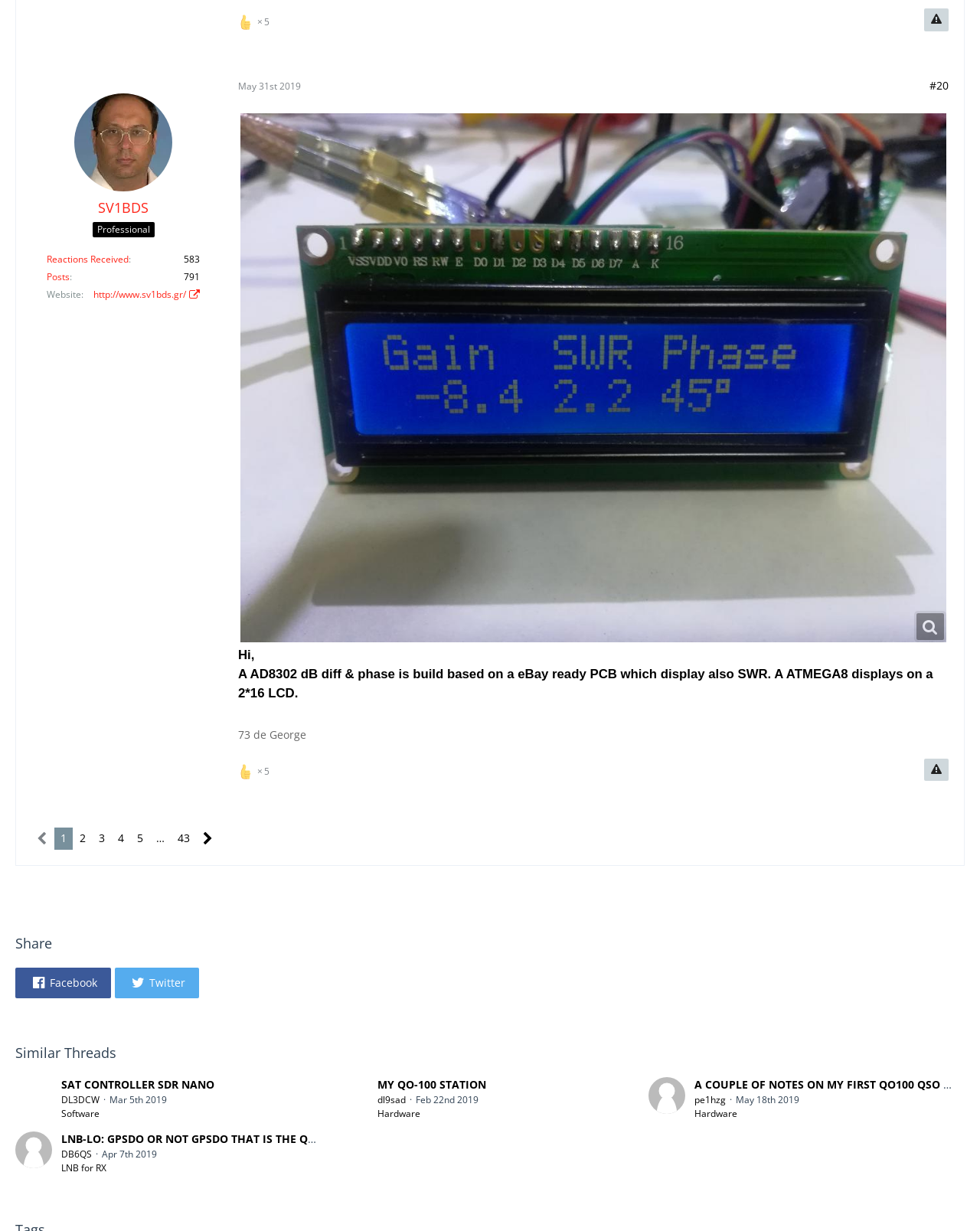What is the website of the user 'SV1BDS'?
Examine the image and give a concise answer in one word or a short phrase.

http://www.sv1bds.gr/